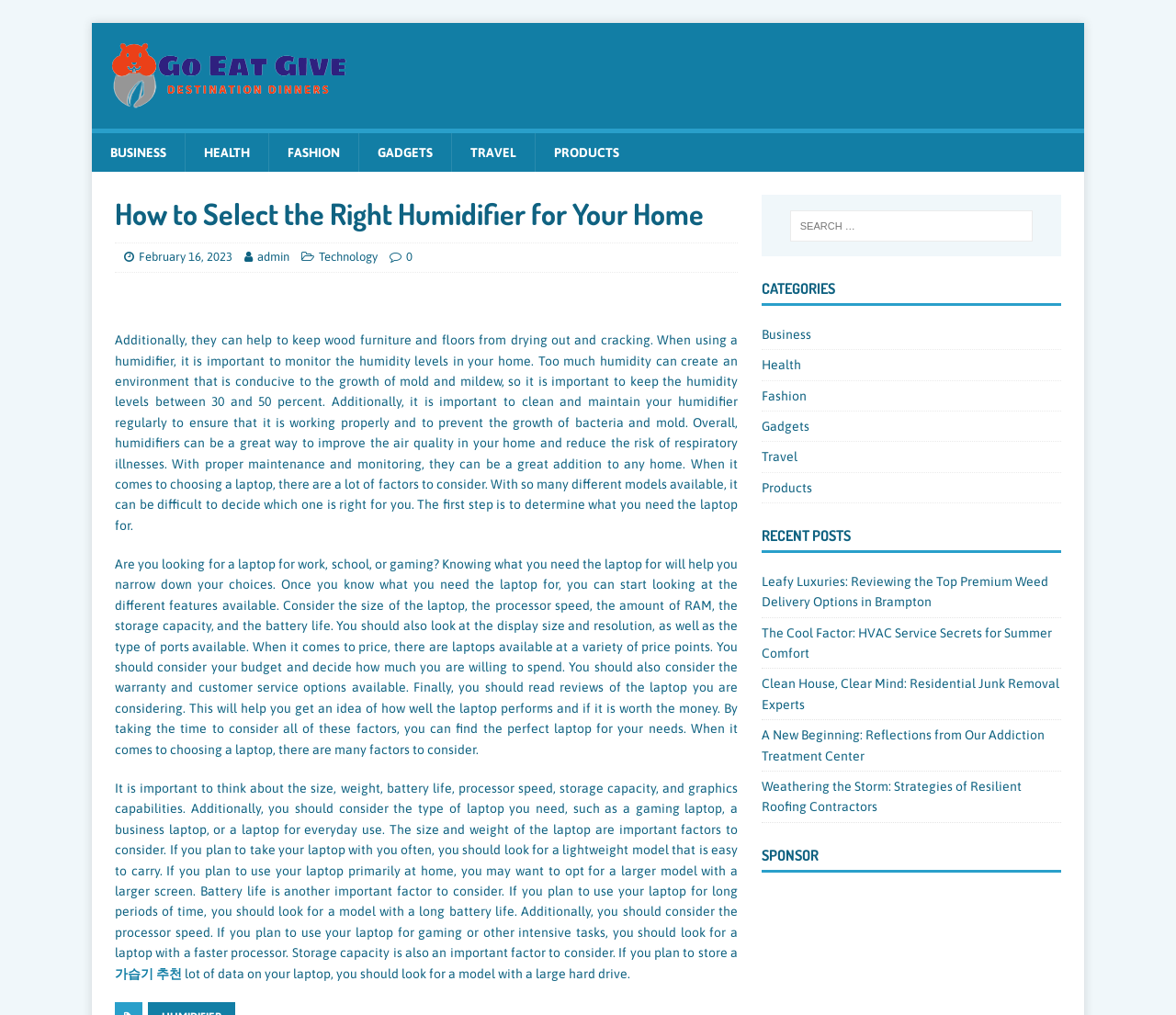Pinpoint the bounding box coordinates of the clickable element to carry out the following instruction: "Click on the '가습기 추천' link."

[0.098, 0.952, 0.155, 0.966]